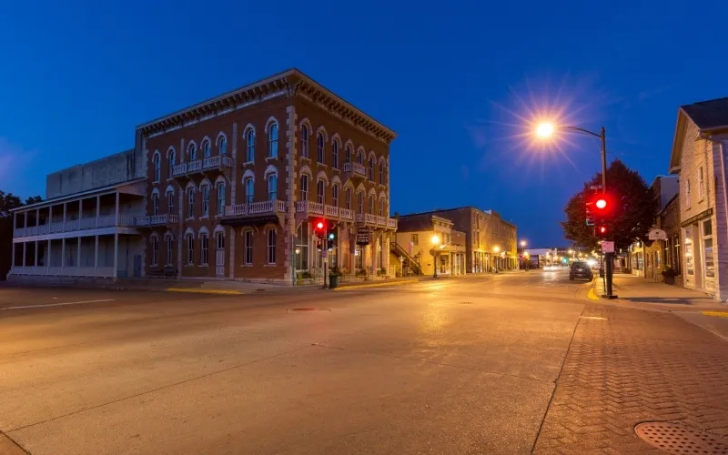Create a detailed narrative of what is happening in the image.

The image captures a serene evening scene in Decorah, Iowa, showcasing its charming small-town atmosphere. The prominent brick building on the left, characterized by its ornate architecture and decorative balconies, reflects the historical essence of the town, which dates back over 150 years. As the dusky sky gradually deepens into twilight, streetlights cast a warm glow, illuminating the quiet streets lined with inviting storefronts. The traffic signal, glowing red, adds a touch of urban vibrancy to the otherwise tranquil environment. This picturesque view highlights Decorah's rich cultural heritage, particularly its Norwegian influences, making it a delightful destination steeped in tradition and community spirit.